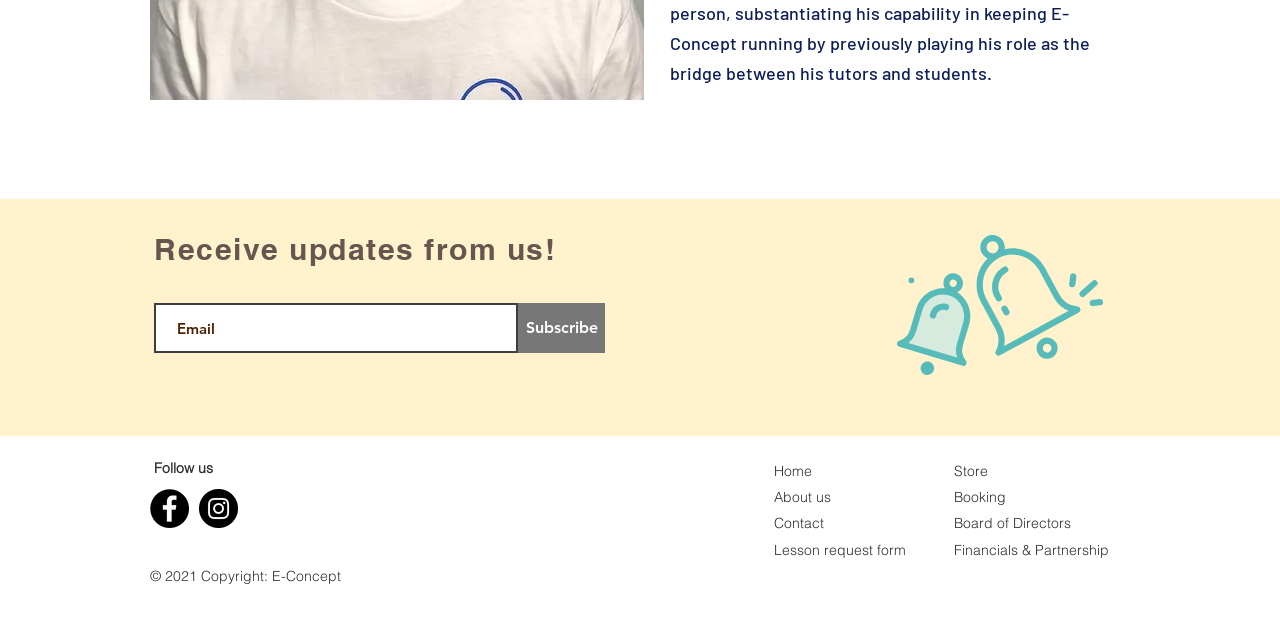Locate the UI element described as follows: "aria-label="Facebook"". Return the bounding box coordinates as four float numbers between 0 and 1 in the order [left, top, right, bottom].

[0.117, 0.764, 0.148, 0.825]